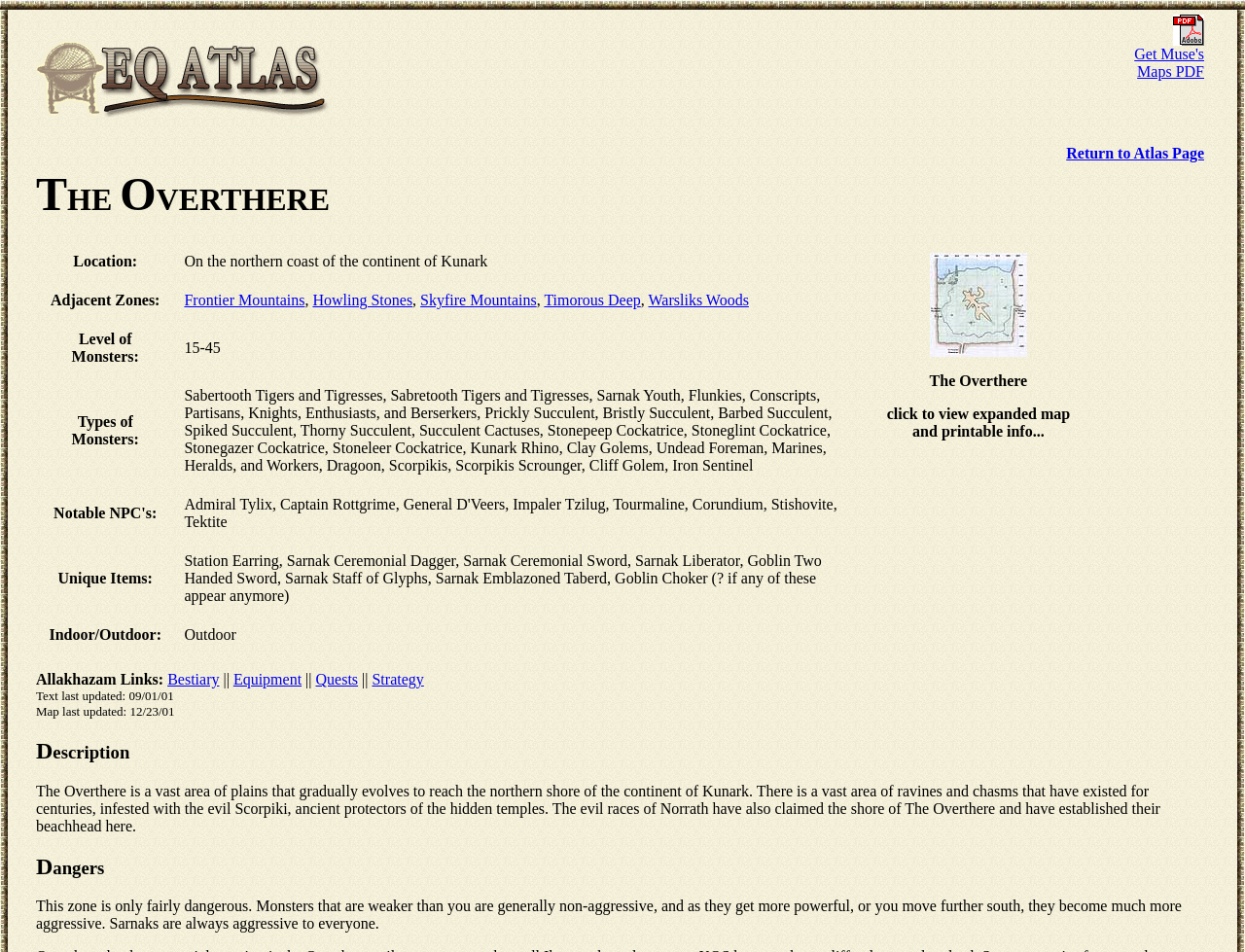Determine the bounding box coordinates for the area that should be clicked to carry out the following instruction: "Visit Frontier Mountains".

[0.148, 0.307, 0.245, 0.324]